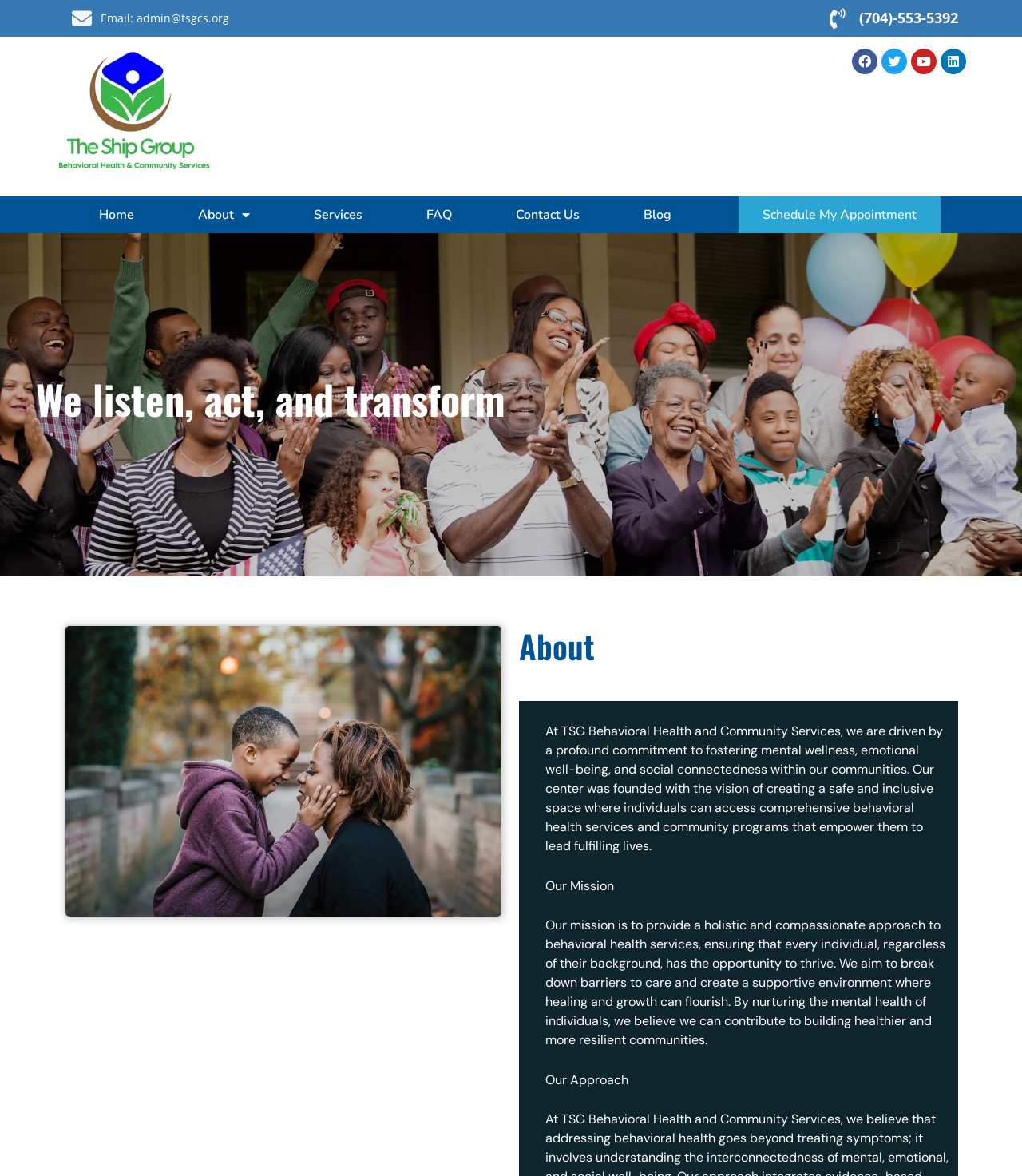Locate the bounding box of the UI element described in the following text: "Facebook".

[0.834, 0.041, 0.859, 0.063]